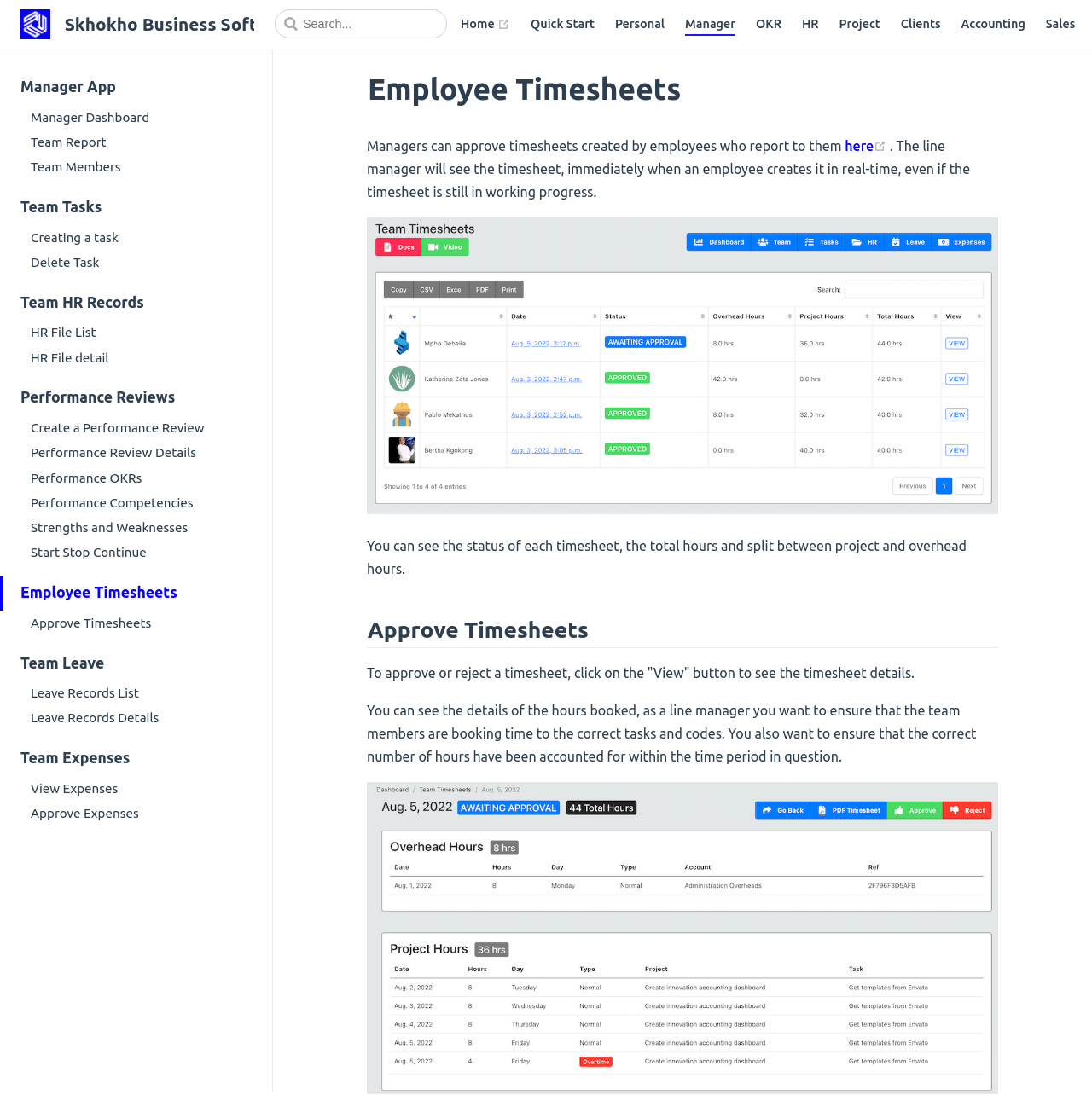What information can be seen in the timesheet details?
Respond to the question with a single word or phrase according to the image.

Hours booked and tasks